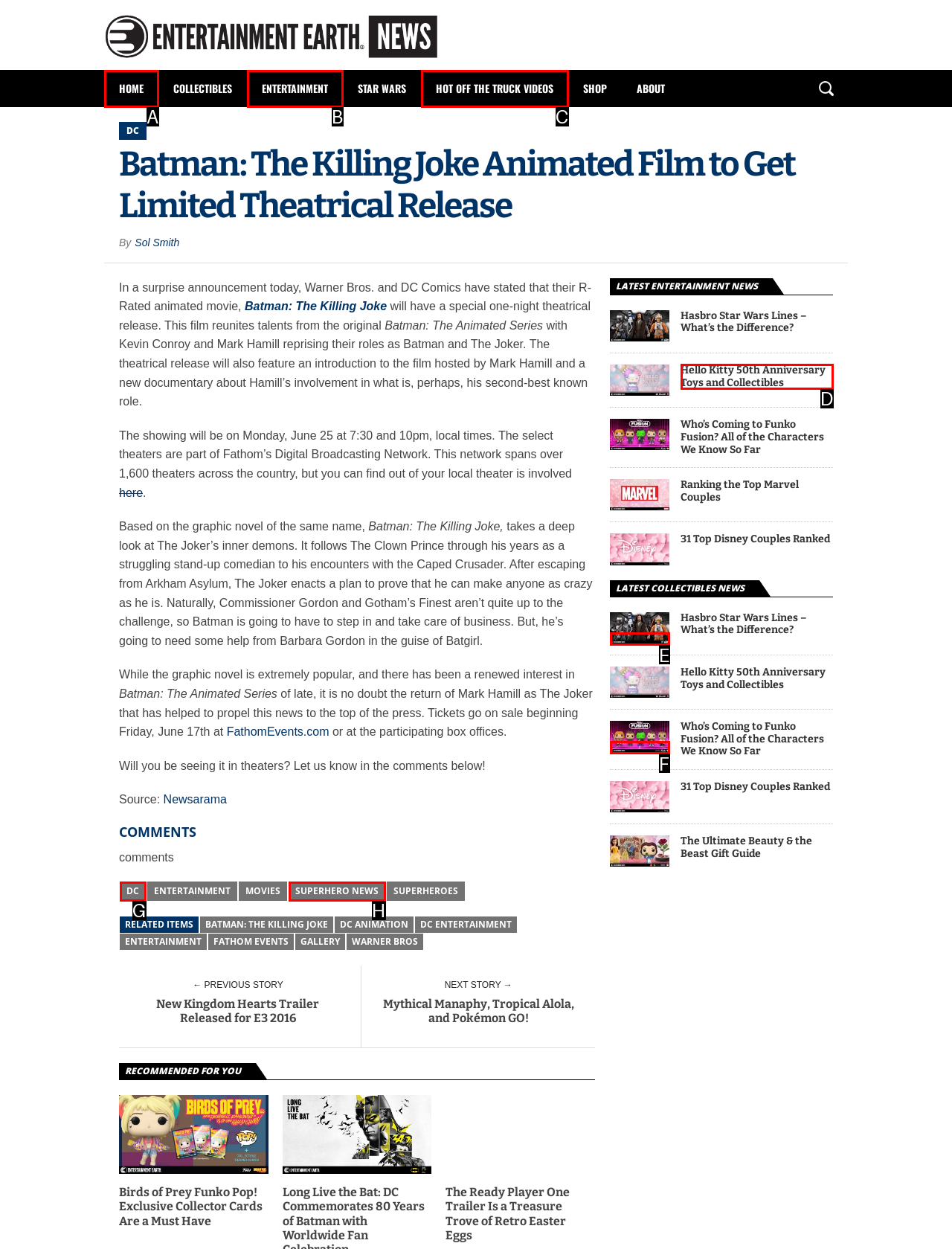Select the correct option based on the description: Superhero News
Answer directly with the option’s letter.

H